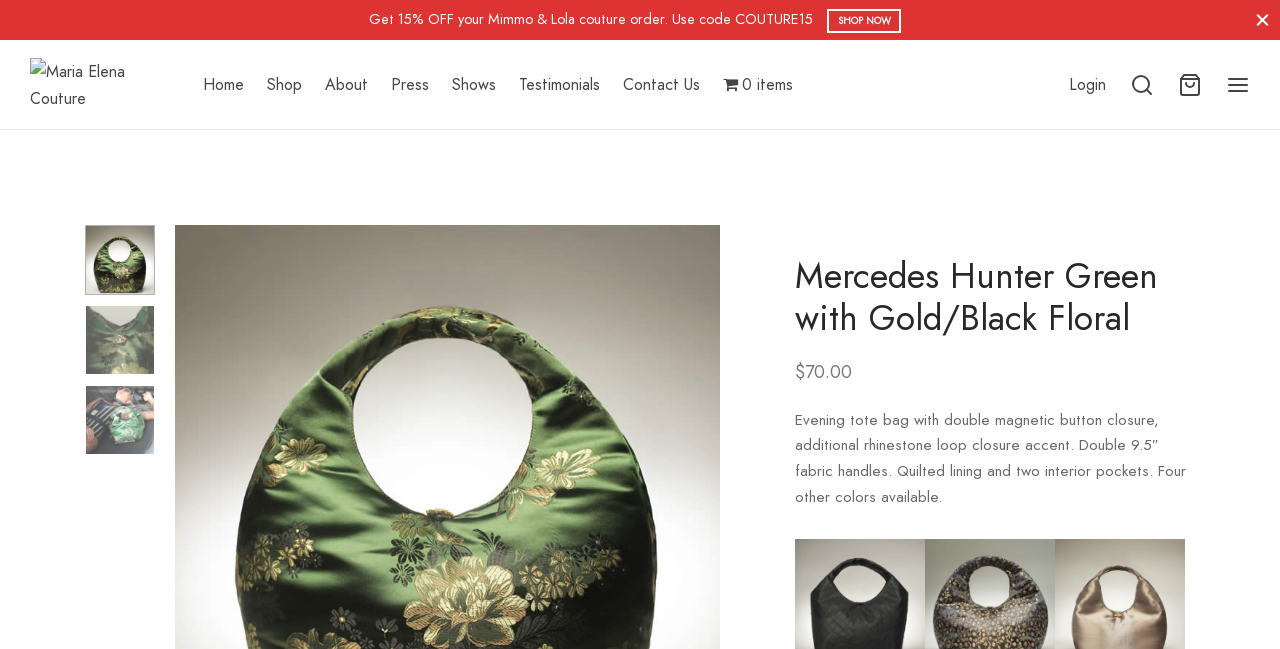Provide a thorough summary of the webpage.

The webpage is about a product, specifically a Mercedes Hunter Green & Floral Designer Tote Bag from Maria Elena Couture. At the top, there is a promotional banner offering 15% off on Mimmo & Lola couture orders with a code. Next to it, there is a "SHOP NOW" link. On the top-right corner, there is a button and a link to the cart with an image of a cart.

Below the promotional banner, there is a navigation menu with links to Home, Shop, About, Press, Shows, Testimonials, and Contact Us. The cart link is also repeated here with an image of a cart. On the top-right corner, there are links to Login and Cart, each with an image.

The main content of the page is about the product, with a heading that describes the product as "Mercedes Hunter Green with Gold/Black Floral". Below the heading, there is a price listed as $70.00. Following the price, there is a detailed description of the product, which includes its features such as double magnetic button closure, rhinestone loop closure accent, quilted lining, and two interior pockets. The description also mentions that four other colors are available.

On the left side of the product description, there are three small images, possibly showcasing the product from different angles. Below the product description, there are three links, possibly to other colors or variations of the product. Above the links, there are navigation links to previous and next products, with arrow icons.

At the bottom of the page, there is a large image that takes up most of the width, possibly showcasing the product or a related image.